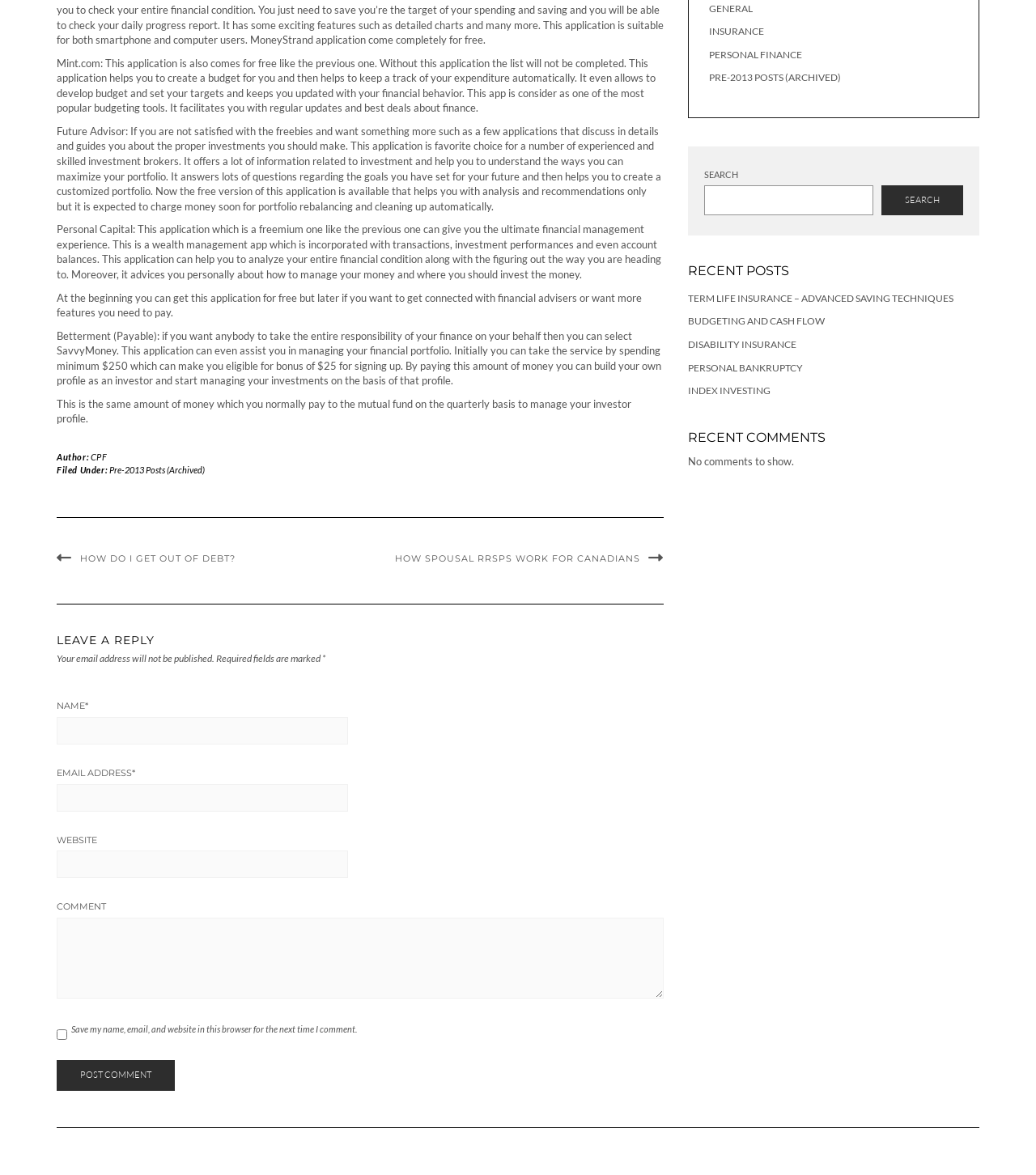Locate the bounding box of the UI element described by: "General" in the given webpage screenshot.

[0.684, 0.002, 0.727, 0.012]